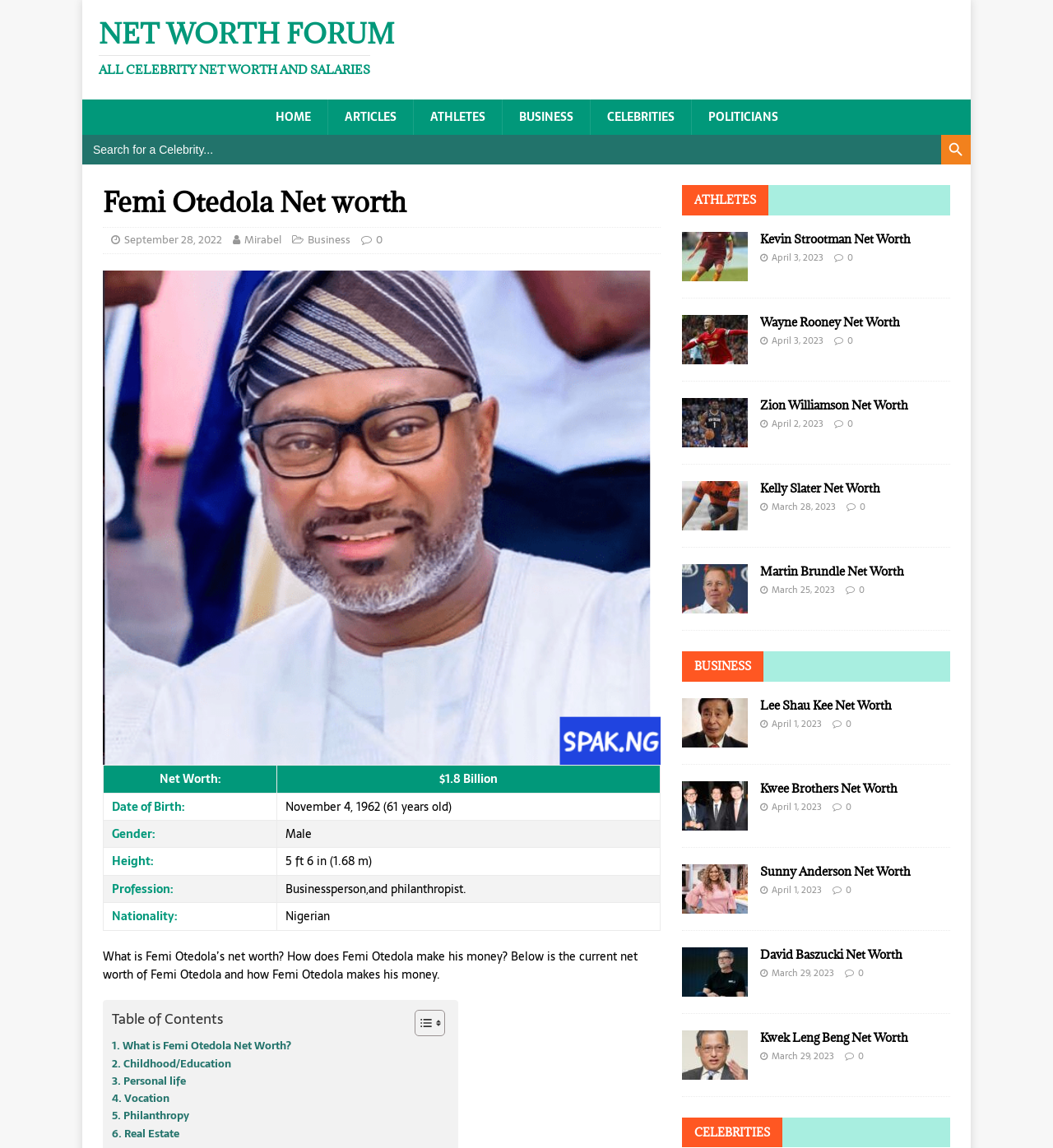Give a complete and precise description of the webpage's appearance.

This webpage is about Femi Otedola's net worth and how he makes his money. At the top, there is a navigation bar with links to "HOME", "ARTICLES", "ATHLETES", "BUSINESS", "CELEBRITIES", and "POLITICIANS". Next to the navigation bar, there is a search box with a search button. 

Below the navigation bar, there is a header section with the title "Femi Otedola Net worth" and a subheading "September 28, 2022" along with links to "Mirabel" and "Business". 

The main content of the webpage is divided into sections. The first section displays Femi Otedola's net worth, which is $1.8 billion, along with his date of birth, gender, height, profession, and nationality. 

The next section is a table of contents with links to different sections of the webpage, including "What is Femi Otedola Net Worth?", "Childhood/Education", "Personal life", "Vocation", "Philanthropy", and "Real Estate". 

Following the table of contents, there are several sections with links to other celebrities' net worth, including Kevin Strootman, Wayne Rooney, Zion Williamson, Kelly Slater, and Martin Brundle, along with the dates they were last updated.